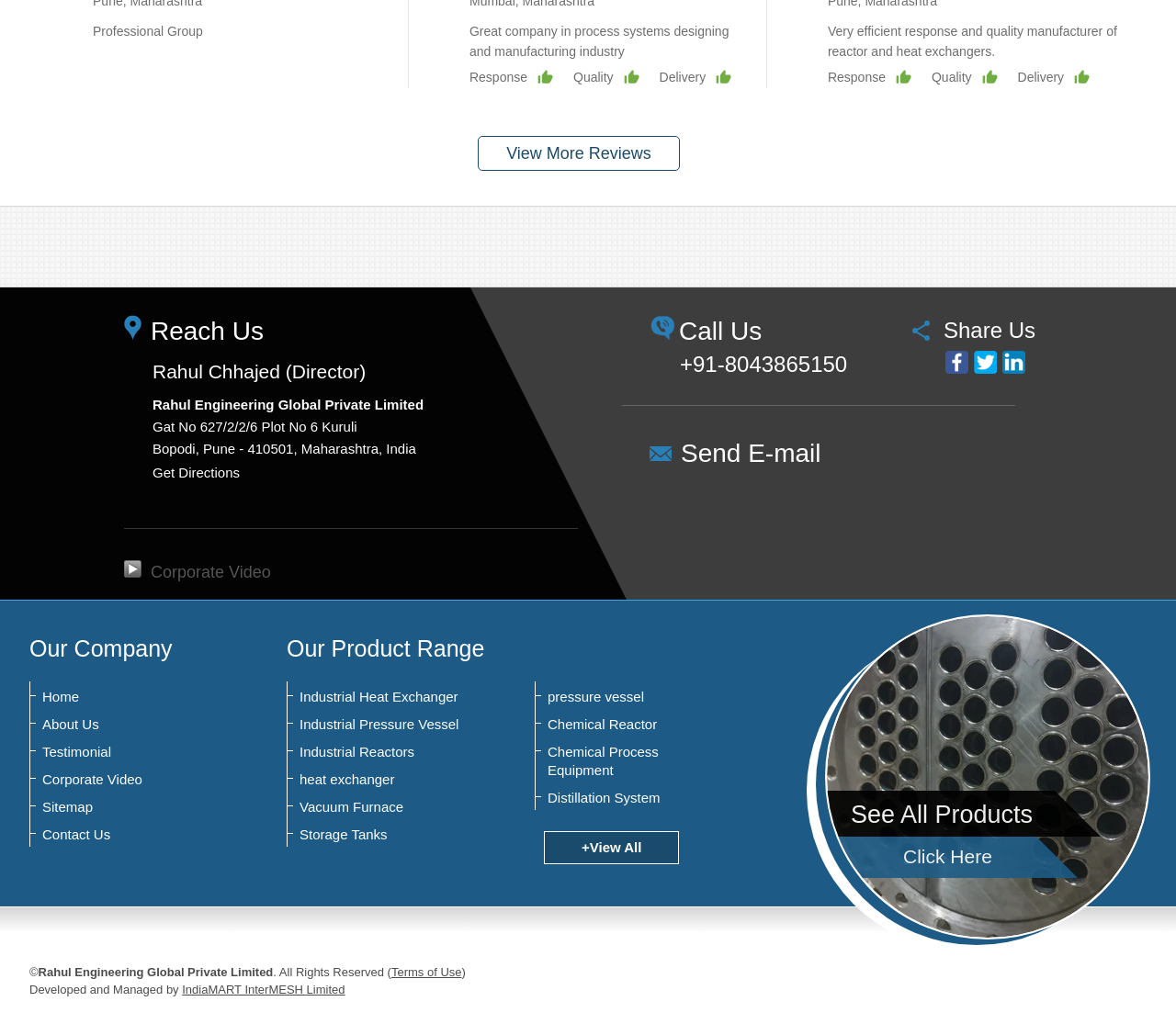Given the element description, predict the bounding box coordinates in the format (top-left x, top-left y, bottom-right x, bottom-right y), using floating point numbers between 0 and 1: Sitemap

[0.028, 0.771, 0.181, 0.789]